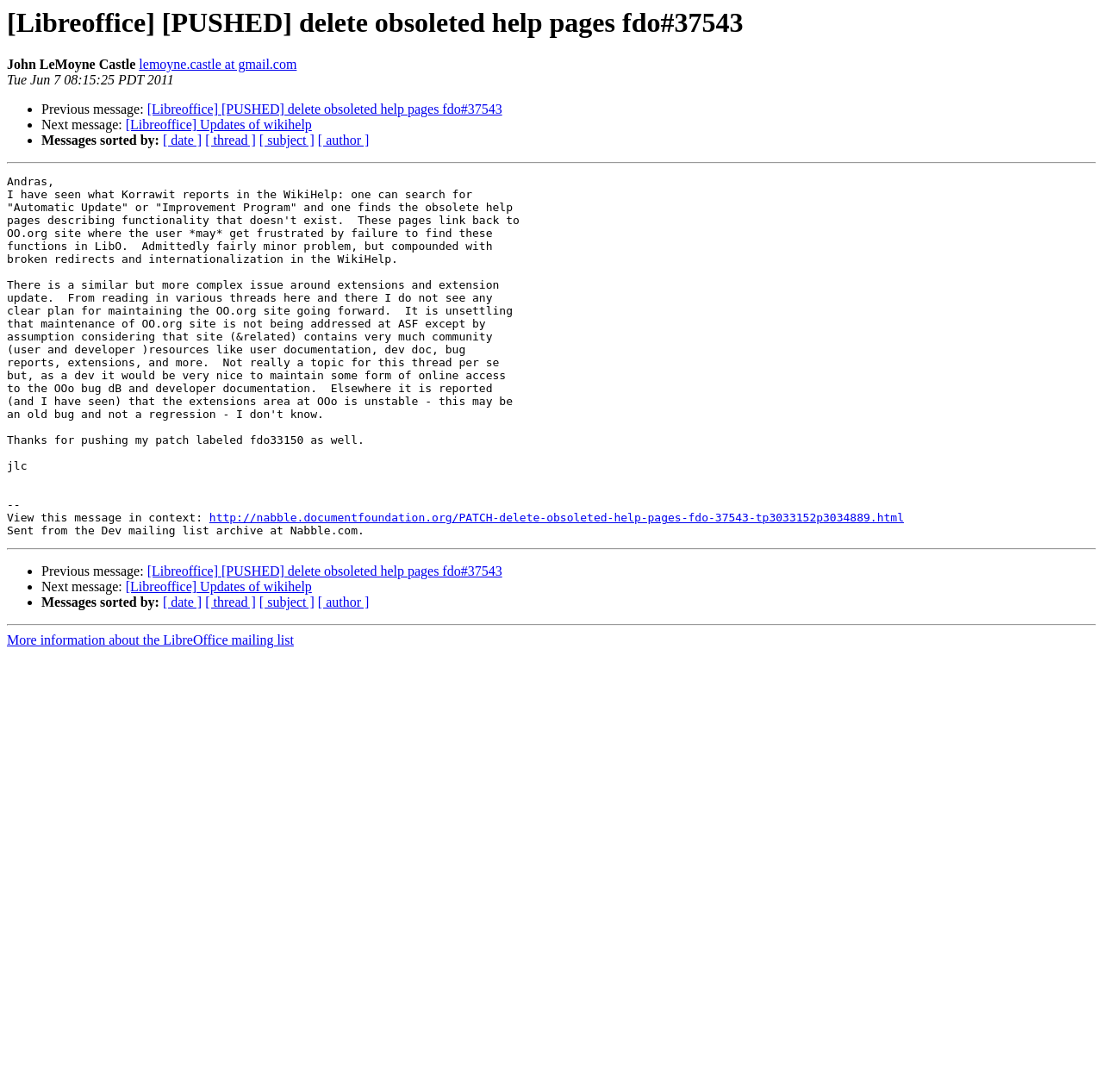Determine the bounding box coordinates of the element that should be clicked to execute the following command: "View next message".

[0.038, 0.108, 0.114, 0.121]